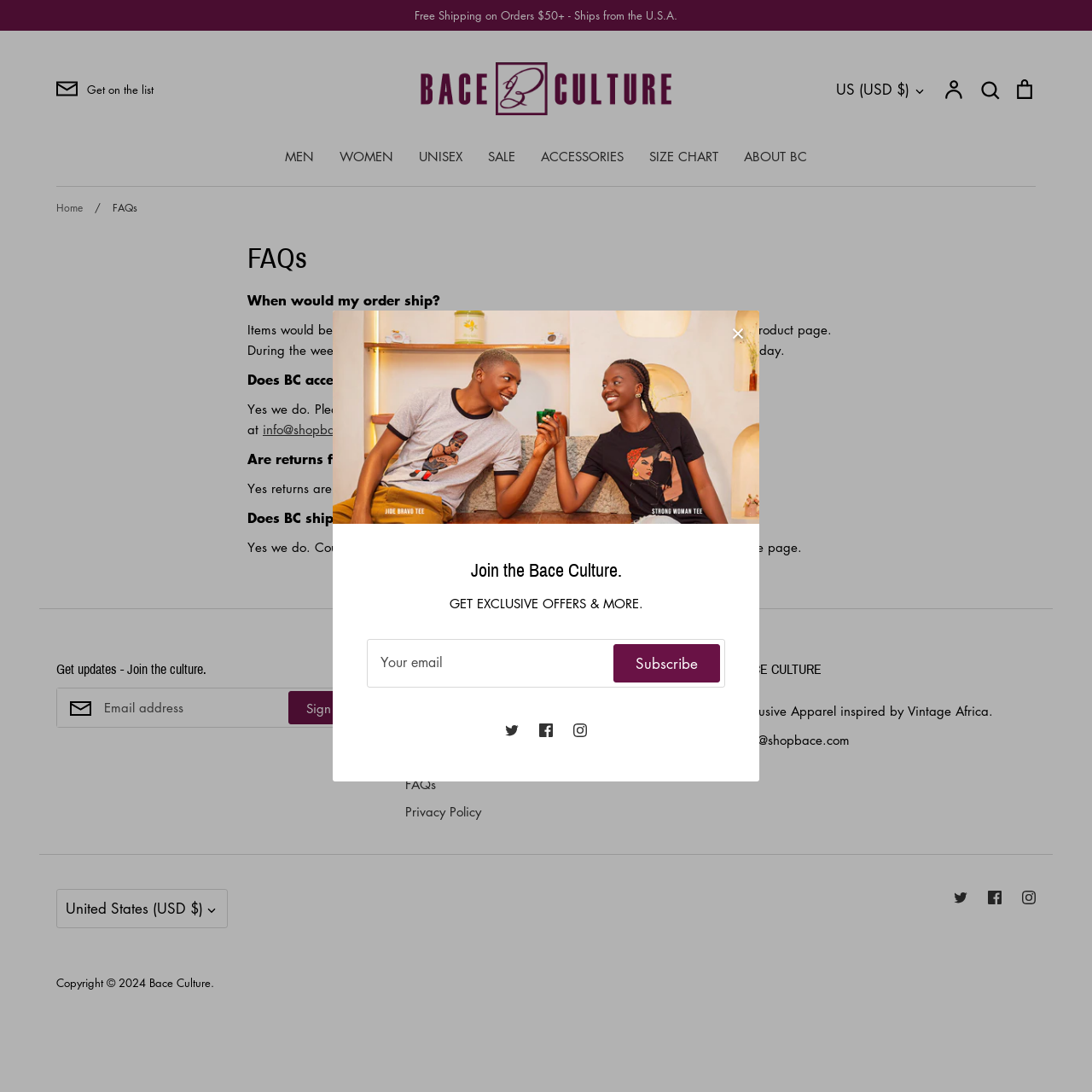Please find the bounding box coordinates for the clickable element needed to perform this instruction: "Sign up for updates".

[0.264, 0.633, 0.337, 0.663]